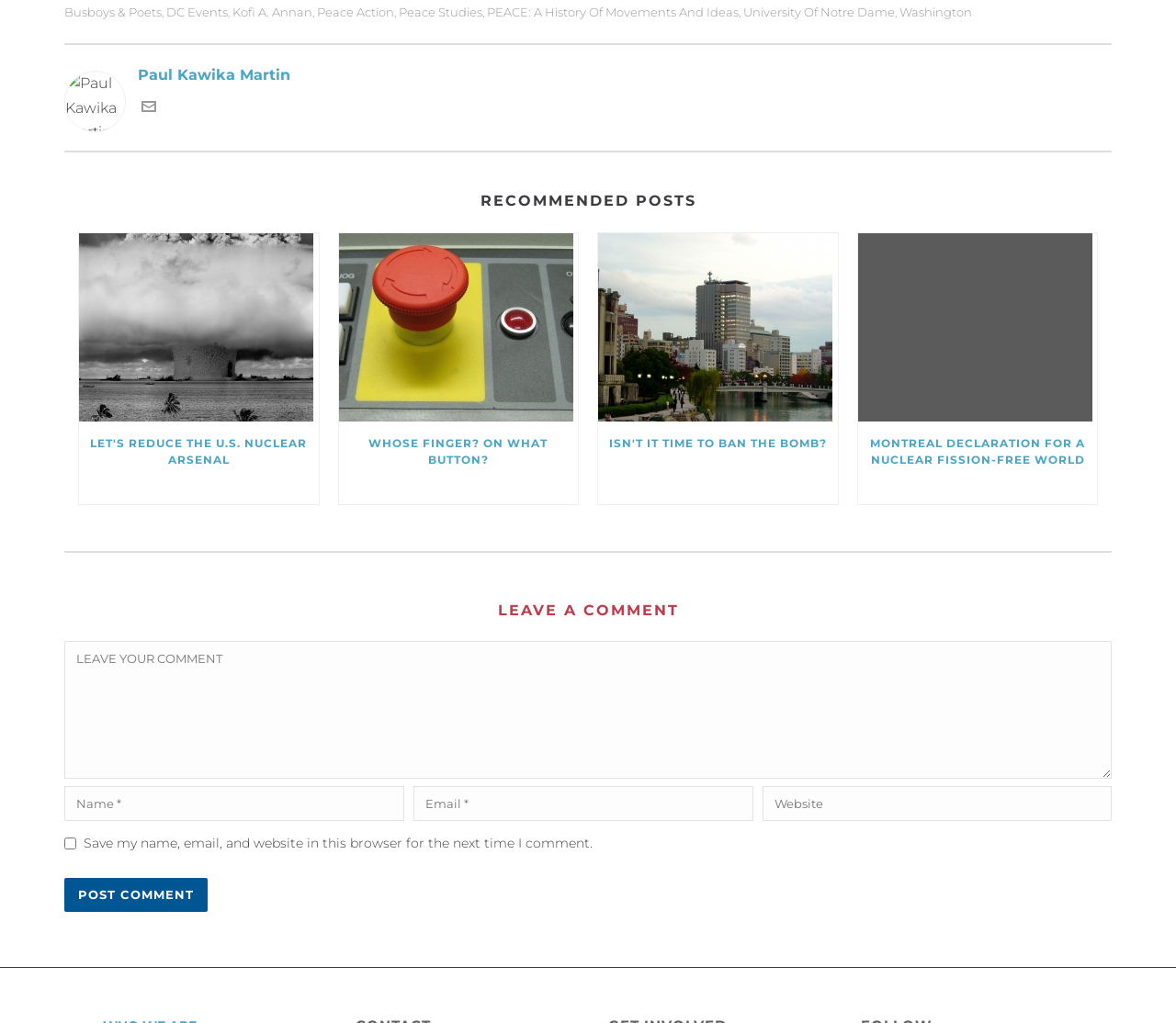What is the name of the person in the image?
Can you offer a detailed and complete answer to this question?

I found the image of a person with the name 'Paul Kawika Martin' mentioned in the link and image elements with IDs 587 and 416, respectively.